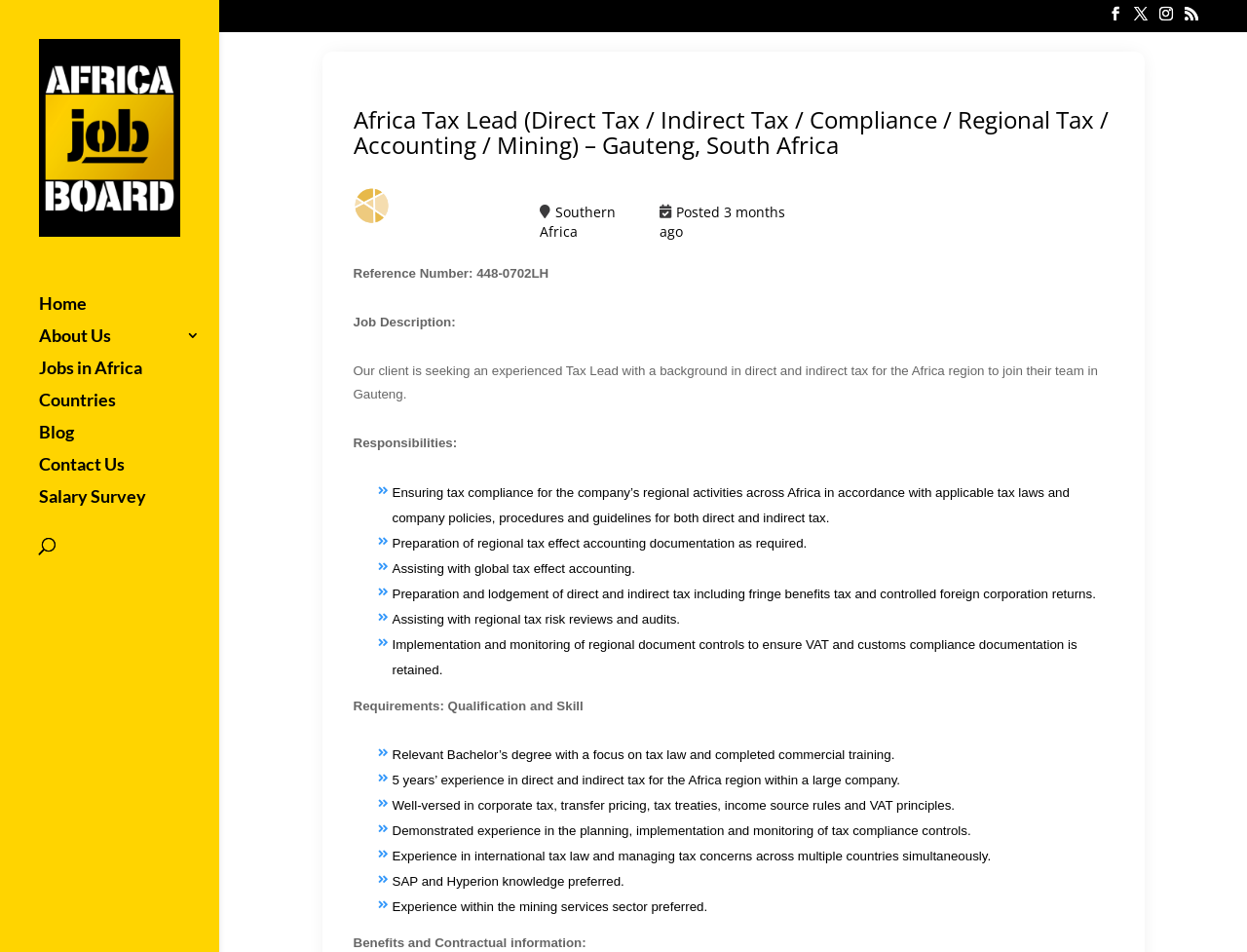What is the job title of the current job posting?
Give a one-word or short phrase answer based on the image.

Africa Tax Lead